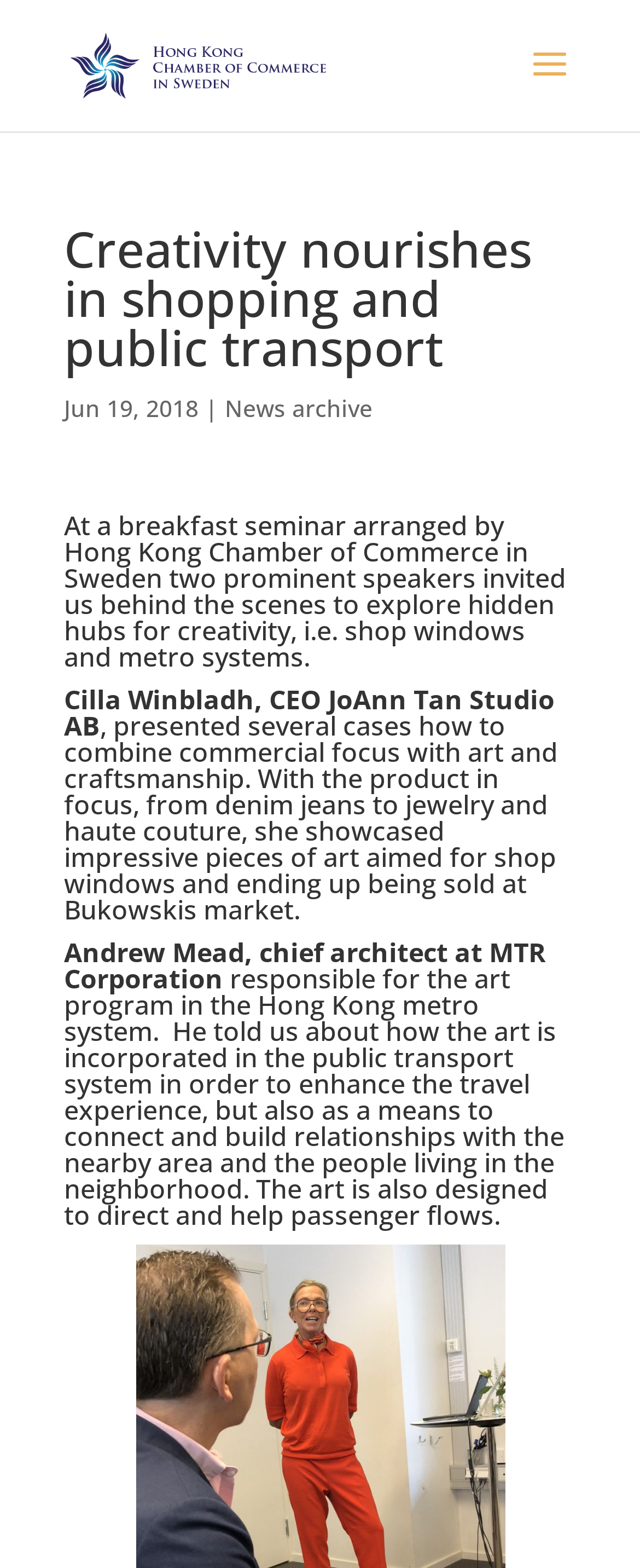What is the name of the chief architect at MTR Corporation?
Please give a detailed and elaborate explanation in response to the question.

According to the webpage content, Andrew Mead is the chief architect at MTR Corporation, responsible for the art program in the Hong Kong metro system.